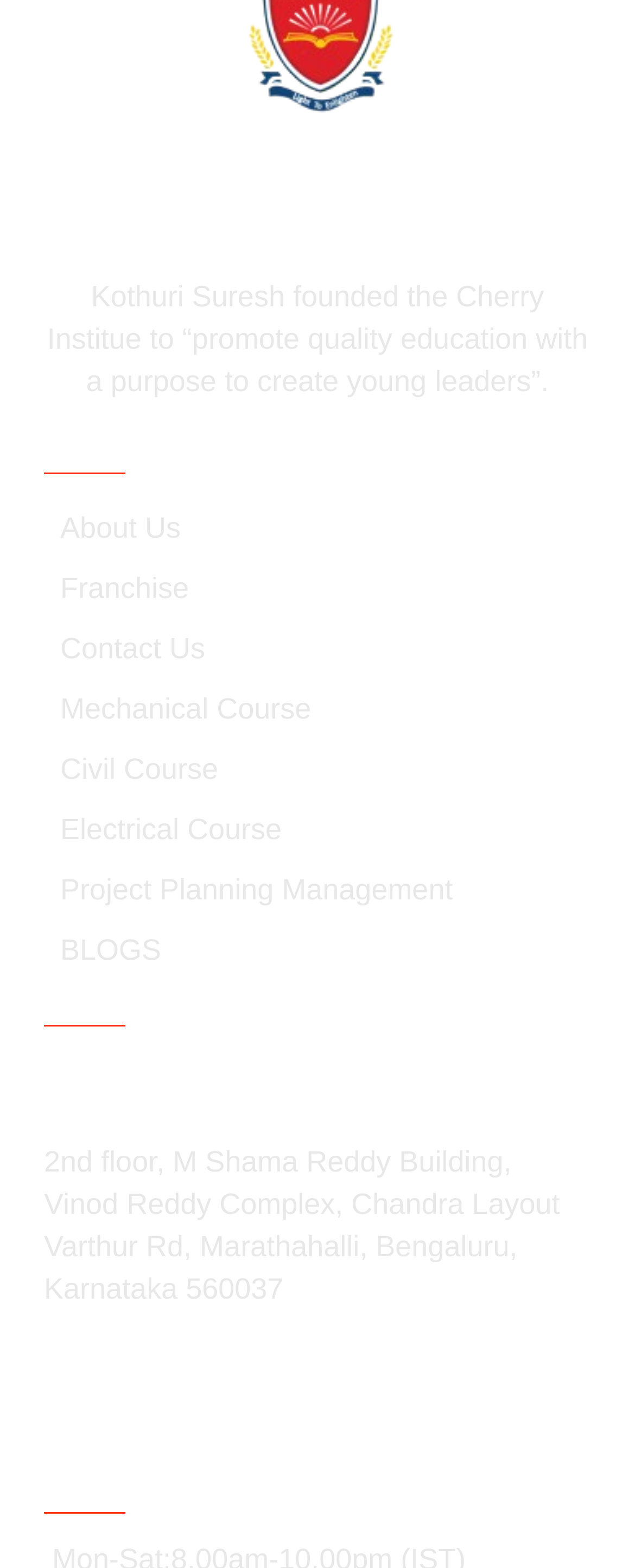Find the bounding box coordinates of the clickable element required to execute the following instruction: "Click the 'Lifestyle' link". Provide the coordinates as four float numbers between 0 and 1, i.e., [left, top, right, bottom].

None